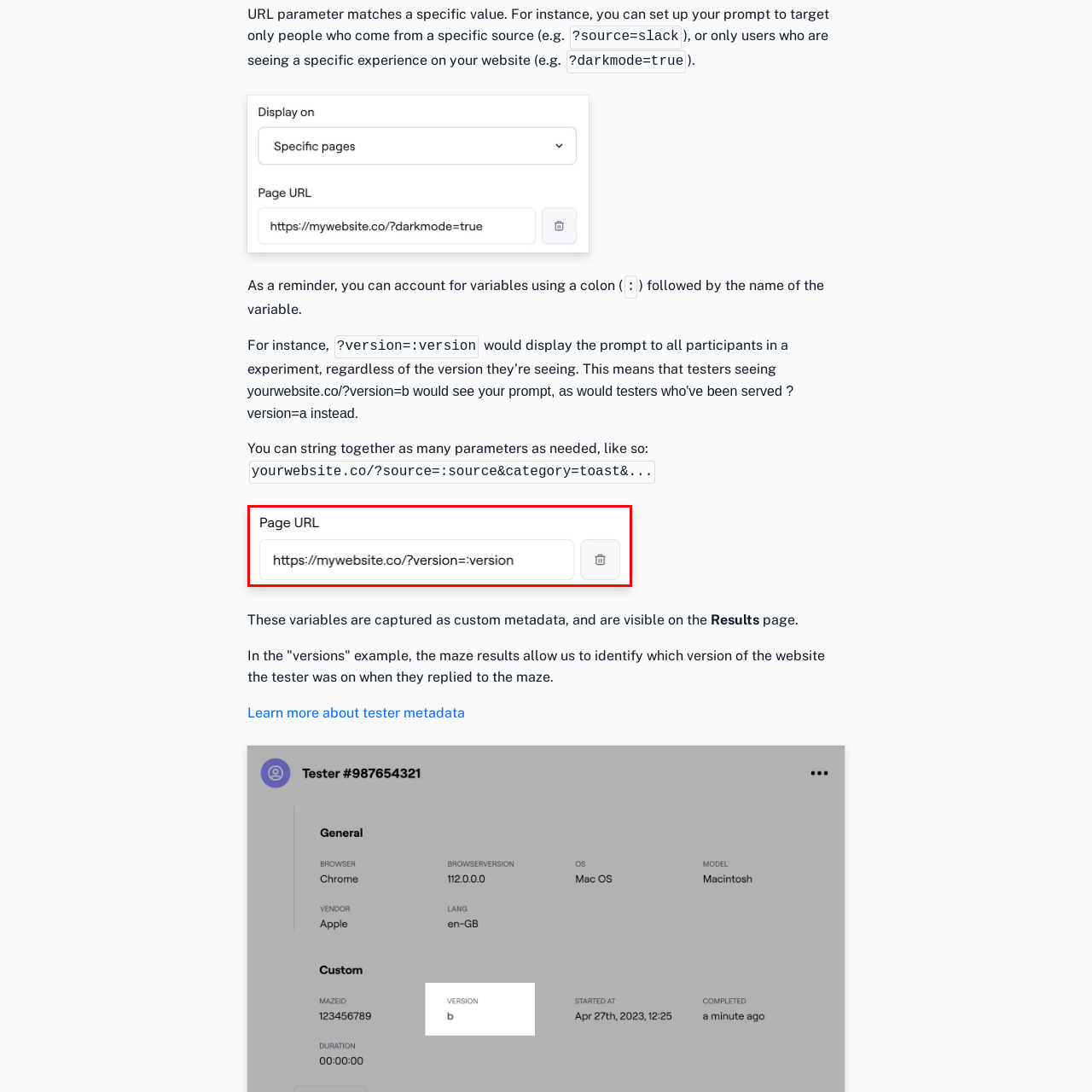What type of data can be obtained from parameterized URLs?
Look closely at the image contained within the red bounding box and answer the question in detail, using the visual information present.

Parameterized URLs can provide valuable metadata about user behavior, which can be used to enhance experiments and improve overall user engagement. This metadata can include information about user interactions, preferences, and behavior patterns.